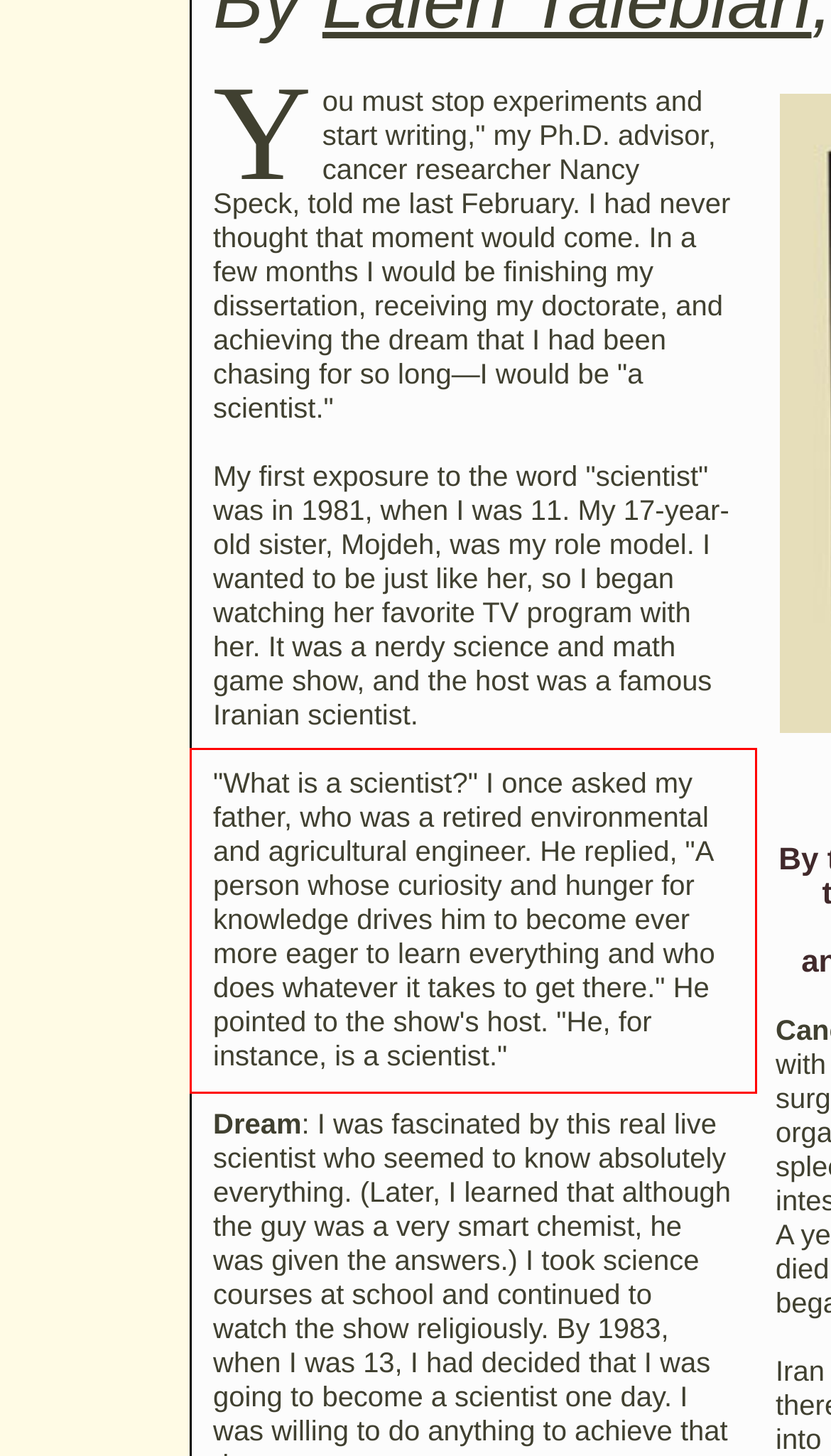You have a screenshot of a webpage with a red bounding box. Use OCR to generate the text contained within this red rectangle.

"What is a scientist?" I once asked my father, who was a retired environmental and agricultural engineer. He replied, "A person whose curiosity and hunger for knowledge drives him to become ever more eager to learn everything and who does whatever it takes to get there." He pointed to the show's host. "He, for instance, is a scientist."